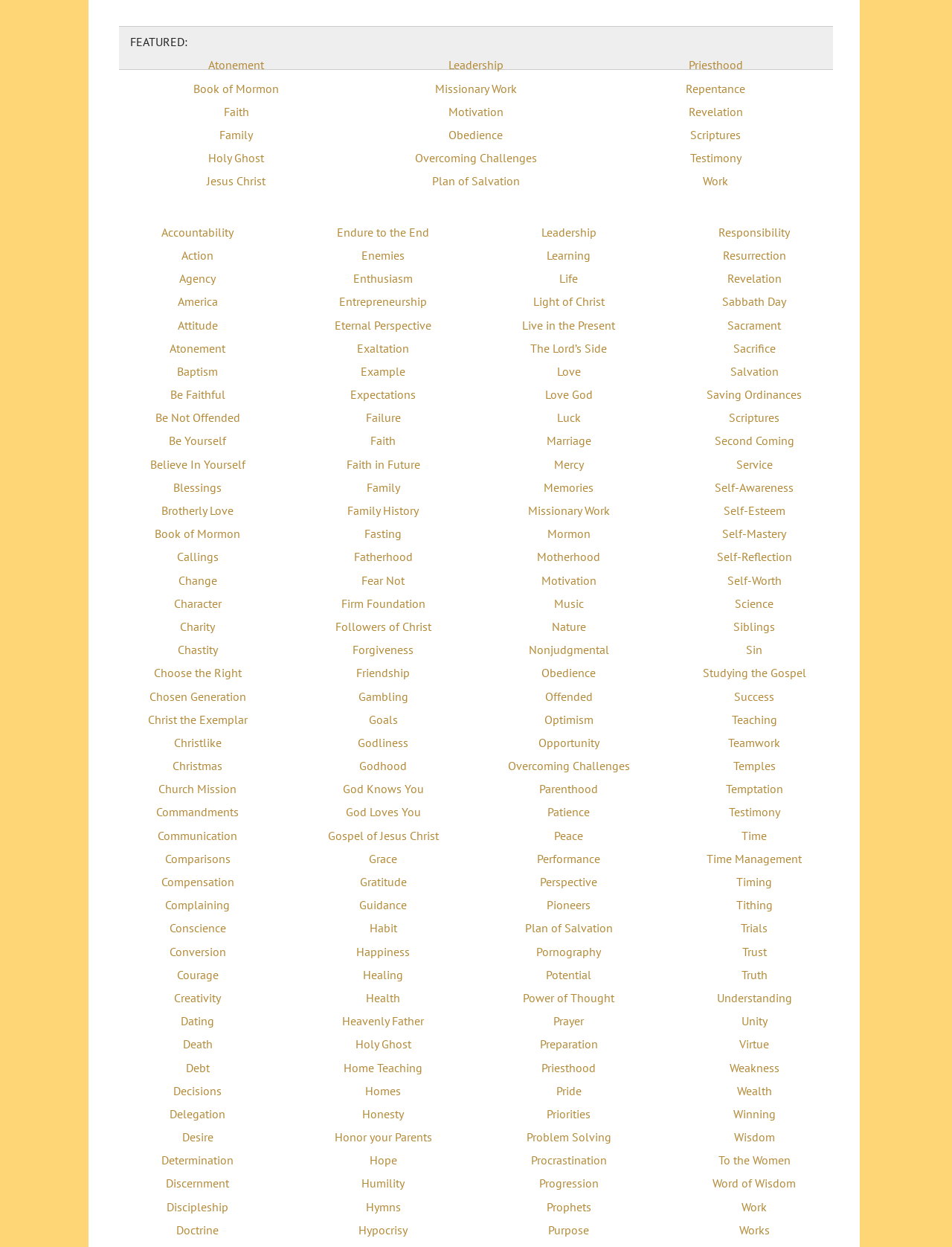Given the element description, predict the bounding box coordinates in the format (top-left x, top-left y, bottom-right x, bottom-right y). Make sure all values are between 0 and 1. Here is the element description: God Knows You

[0.36, 0.627, 0.445, 0.639]